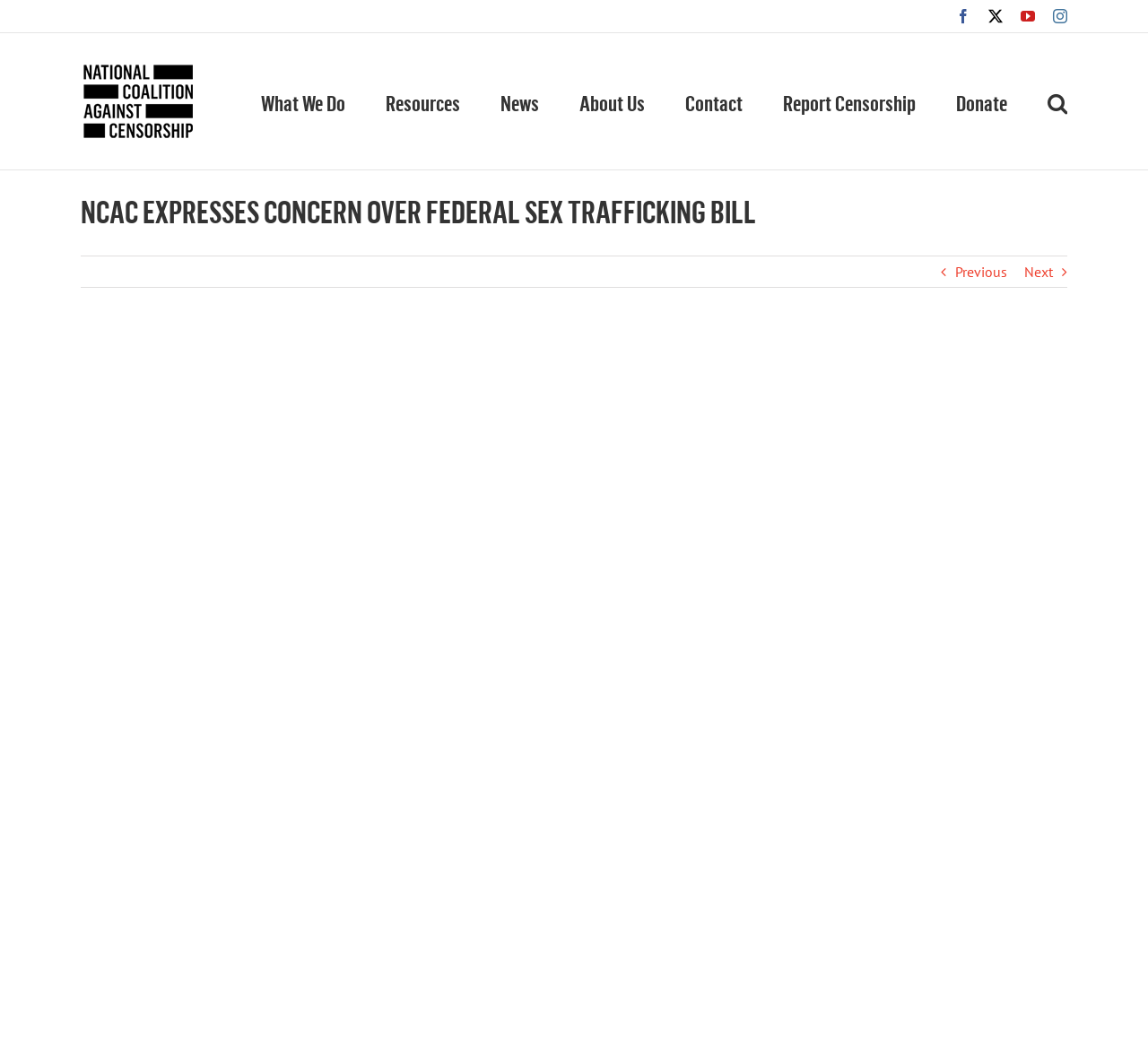What is the main topic of the webpage?
Carefully analyze the image and provide a detailed answer to the question.

I inferred the answer by reading the heading 'NCAC EXPRESSES CONCERN OVER FEDERAL SEX TRAFFICKING BILL', which suggests that the webpage is discussing the organization's stance on this specific bill.